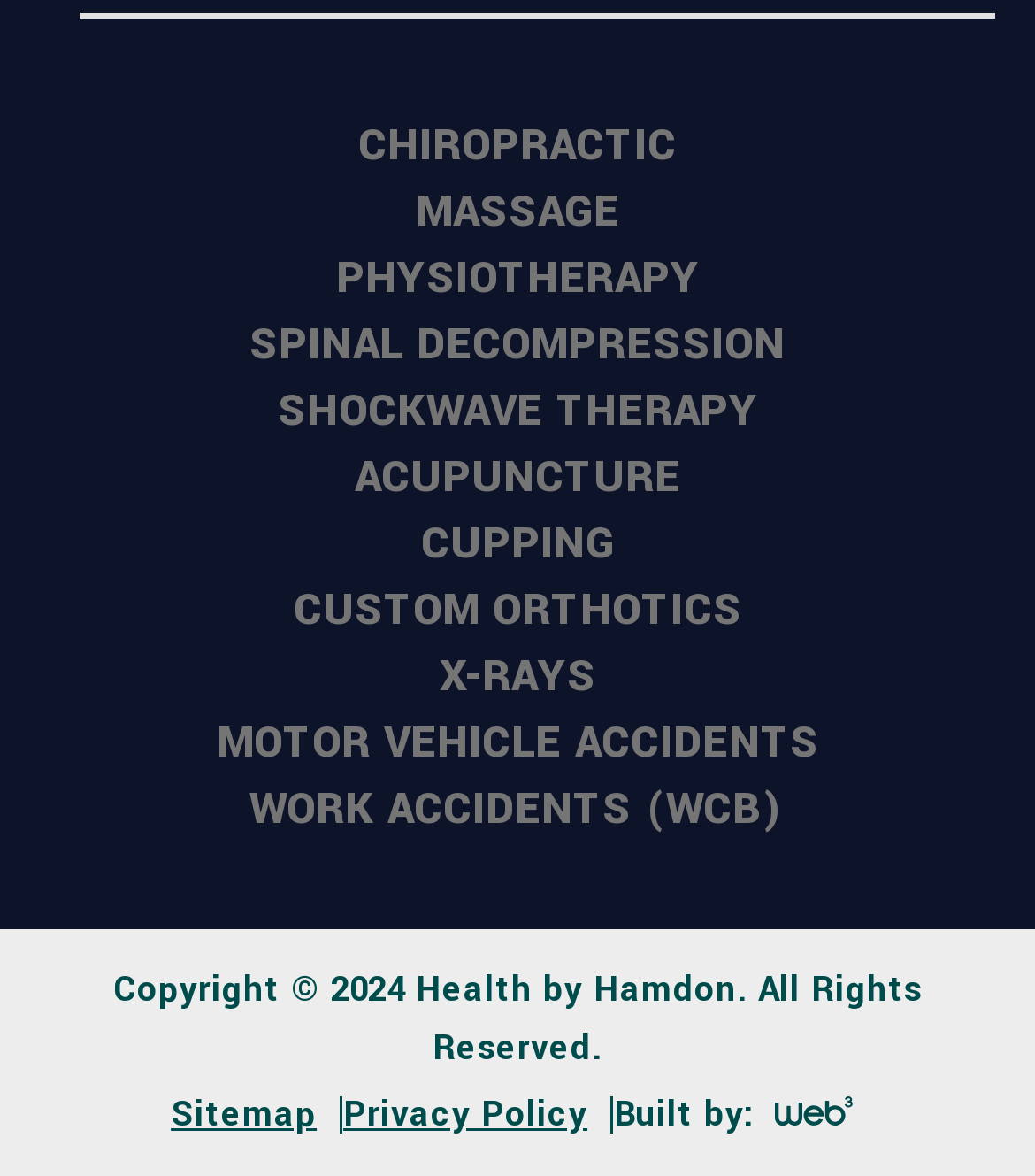Can you provide the bounding box coordinates for the element that should be clicked to implement the instruction: "View Privacy Policy"?

[0.332, 0.926, 0.568, 0.968]